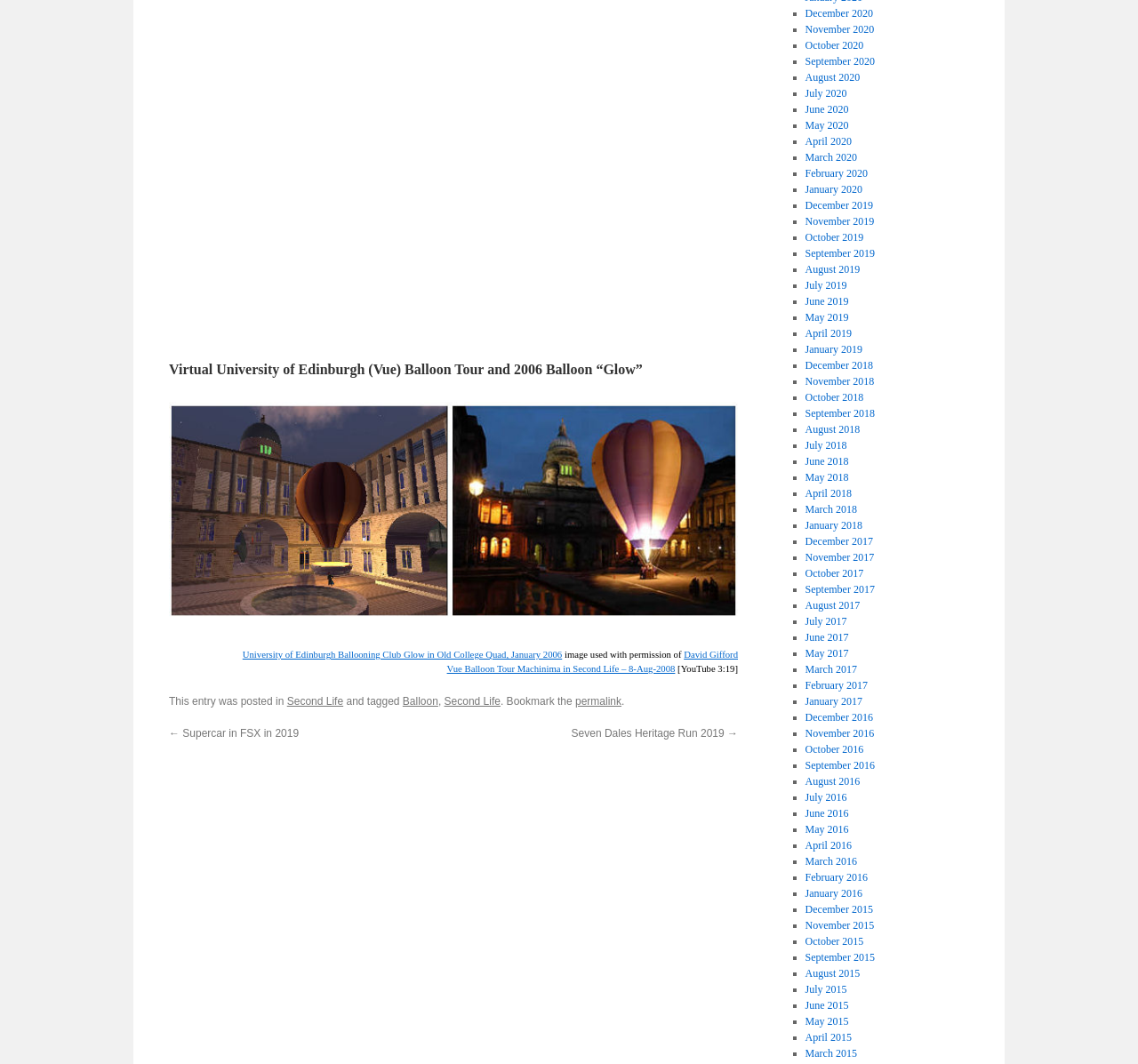Please provide a one-word or short phrase answer to the question:
What is the platform mentioned in the webpage?

Second Life